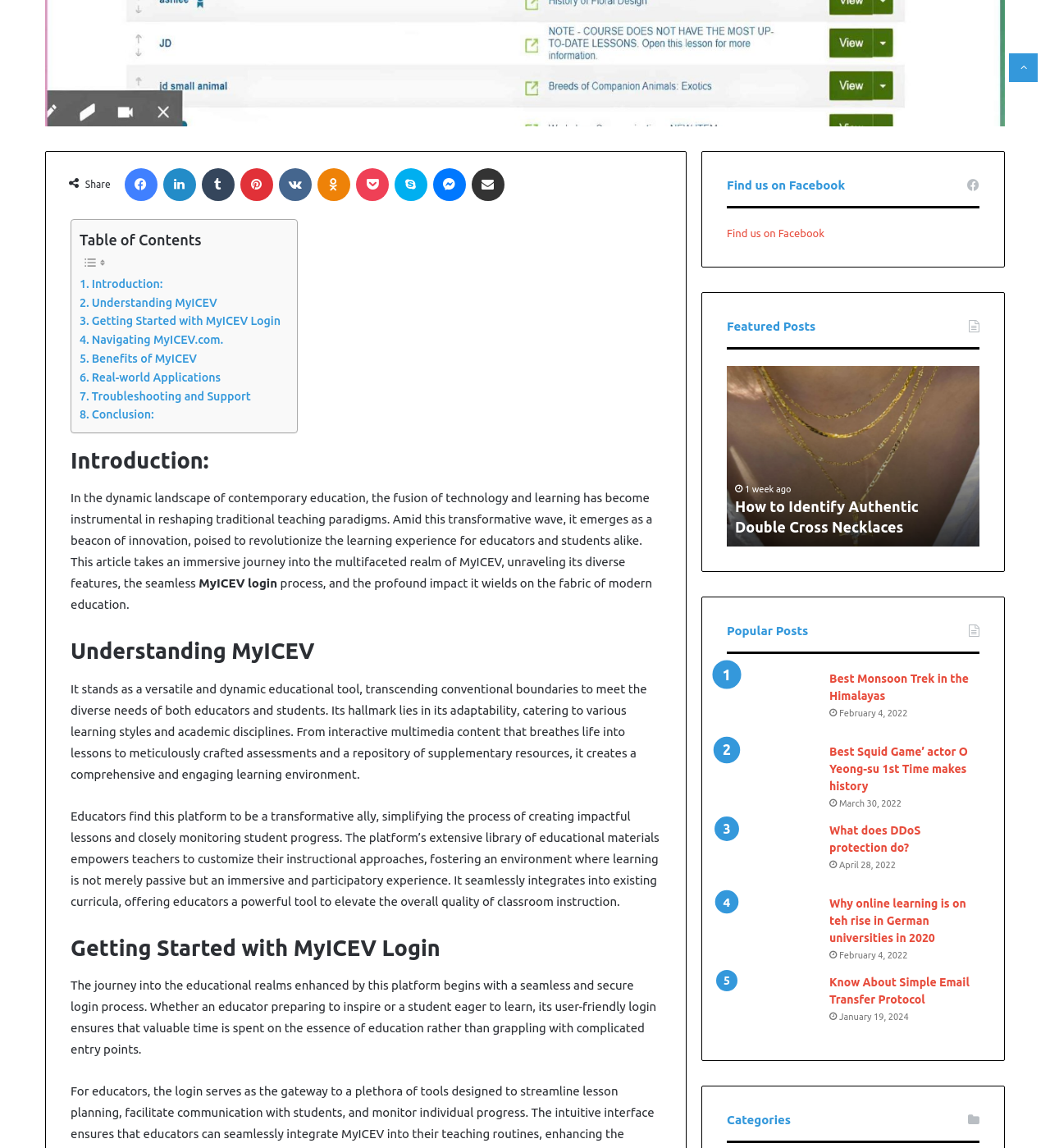Highlight the bounding box of the UI element that corresponds to this description: "VKontakte".

[0.265, 0.146, 0.297, 0.175]